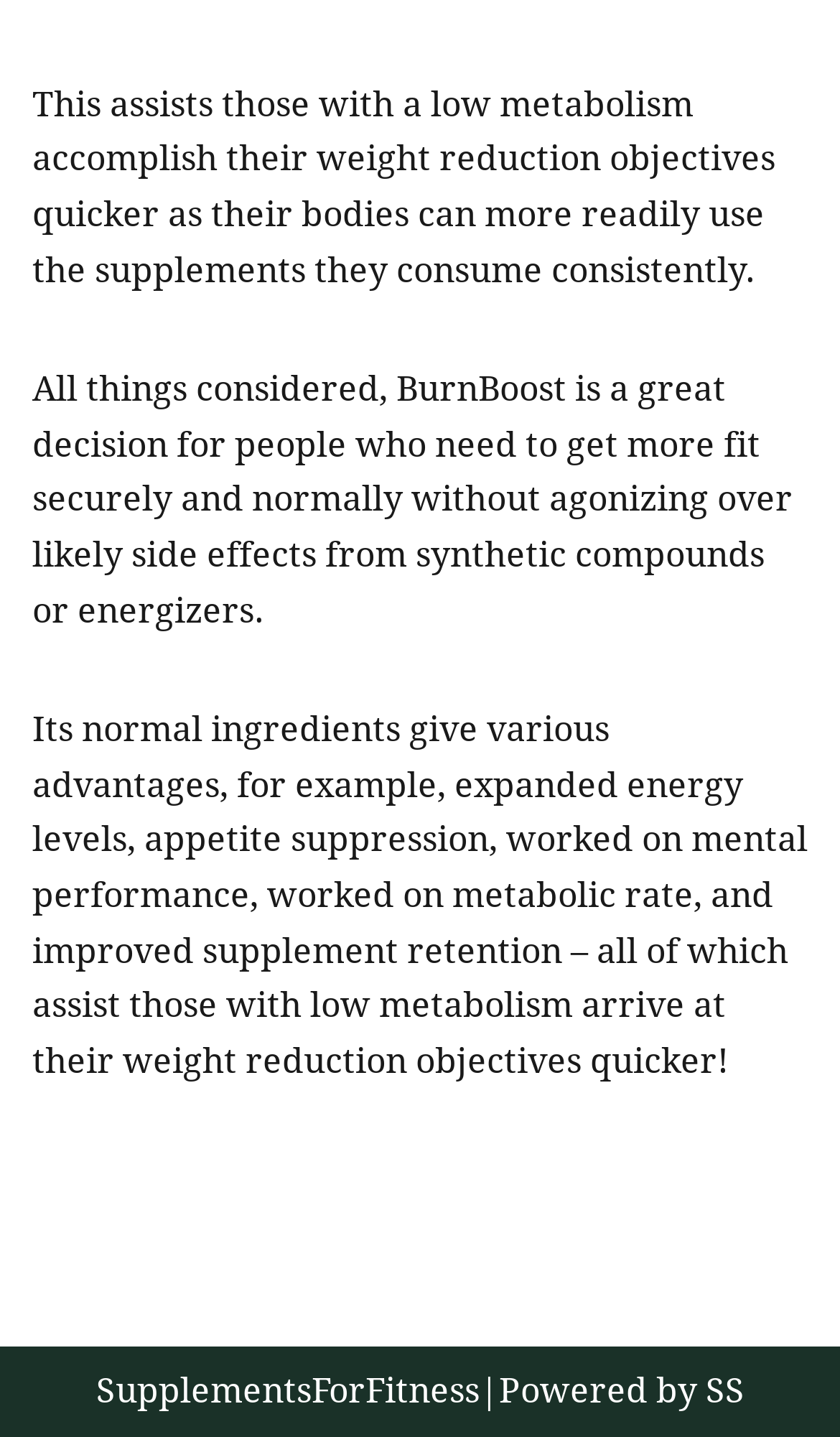What is BurnBoost for?
Could you answer the question in a detailed manner, providing as much information as possible?

Based on the text, BurnBoost is a supplement that helps people with low metabolism achieve their weight reduction objectives quicker. It provides various benefits such as increased energy levels, appetite suppression, and improved metabolic rate, all of which assist in reaching weight reduction goals.